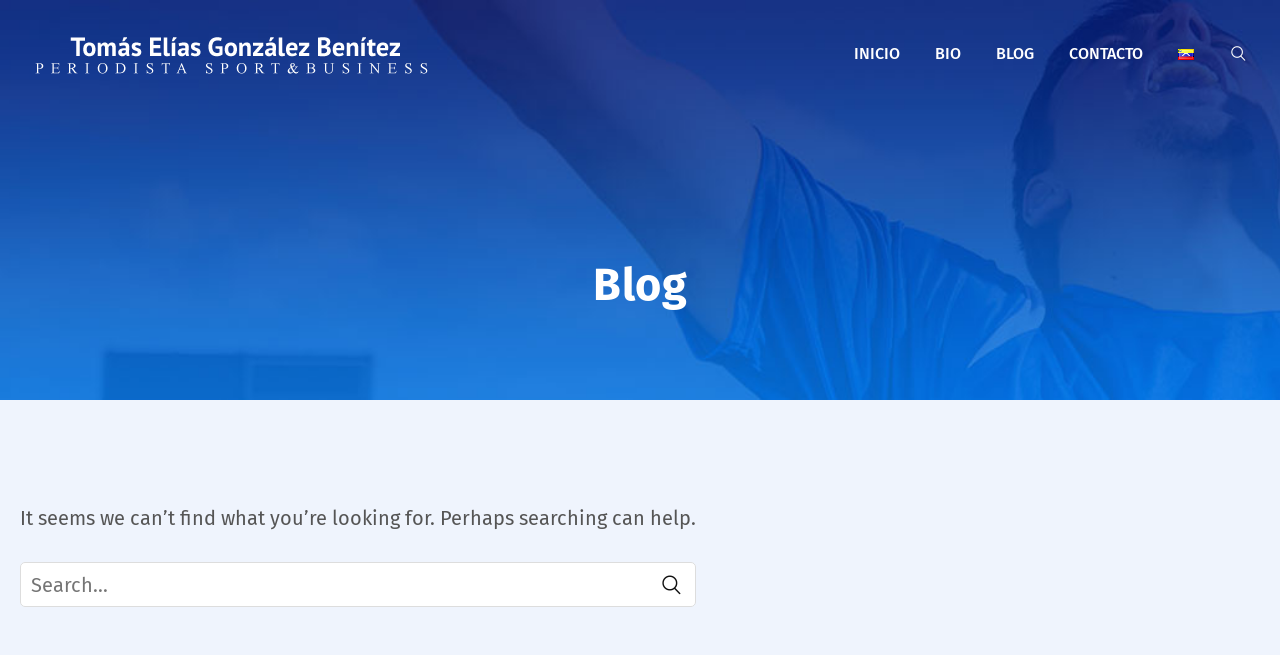Pinpoint the bounding box coordinates of the area that should be clicked to complete the following instruction: "read bio information". The coordinates must be given as four float numbers between 0 and 1, i.e., [left, top, right, bottom].

[0.719, 0.061, 0.762, 0.104]